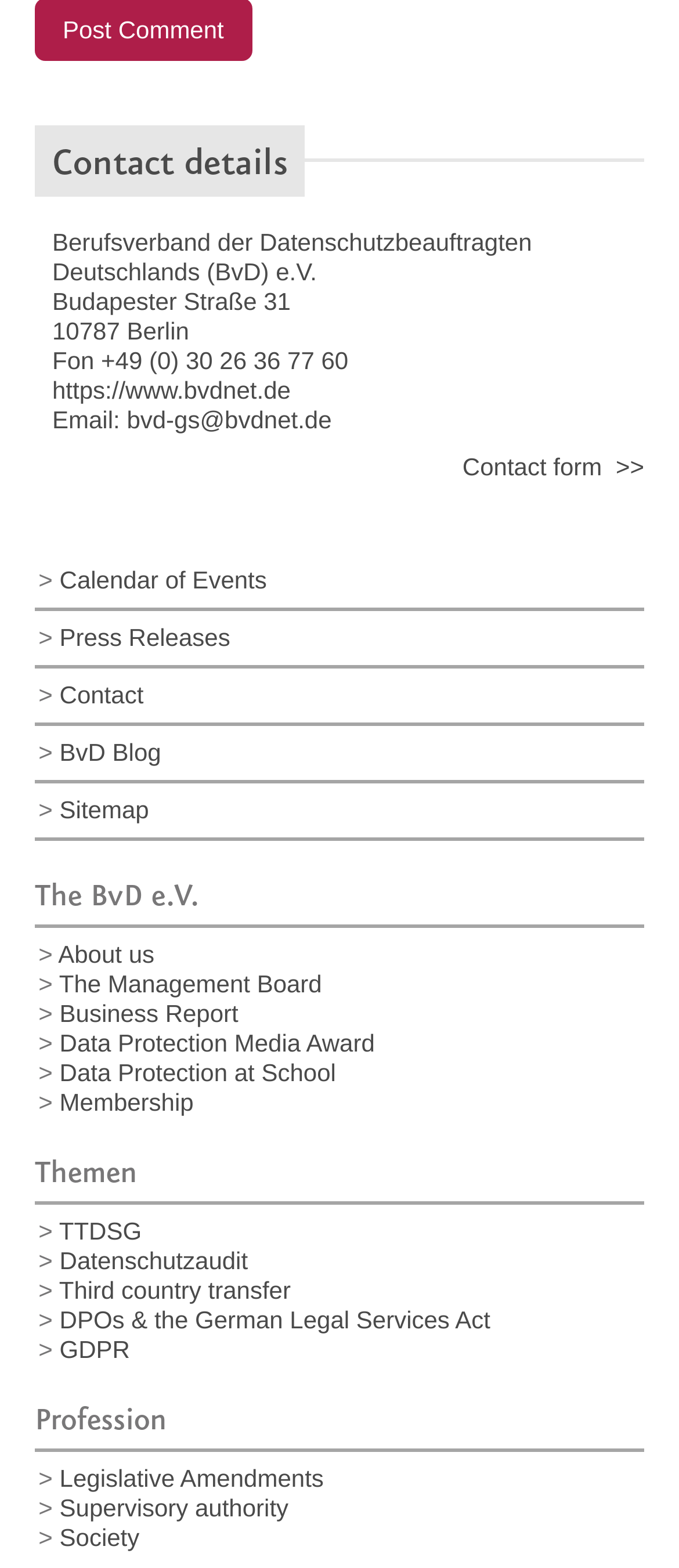Utilize the details in the image to give a detailed response to the question: What type of content is available on the 'BvD Blog' page?

The 'BvD Blog' link is likely a link to a blog page that contains blog posts related to the organization's activities and topics of interest.